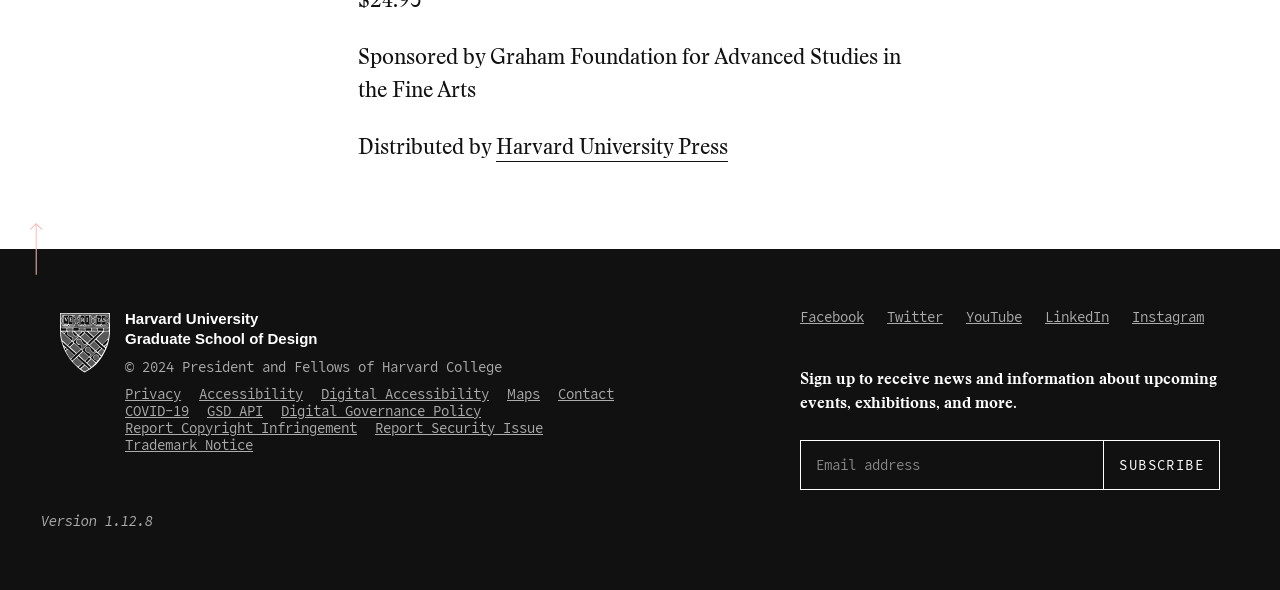What is the purpose of the textbox?
Please give a detailed and elaborate explanation in response to the question.

I found a textbox with a label 'Sign up to receive news and information about upcoming events, exhibitions, and more.' which suggests that the purpose of the textbox is to receive news and information.